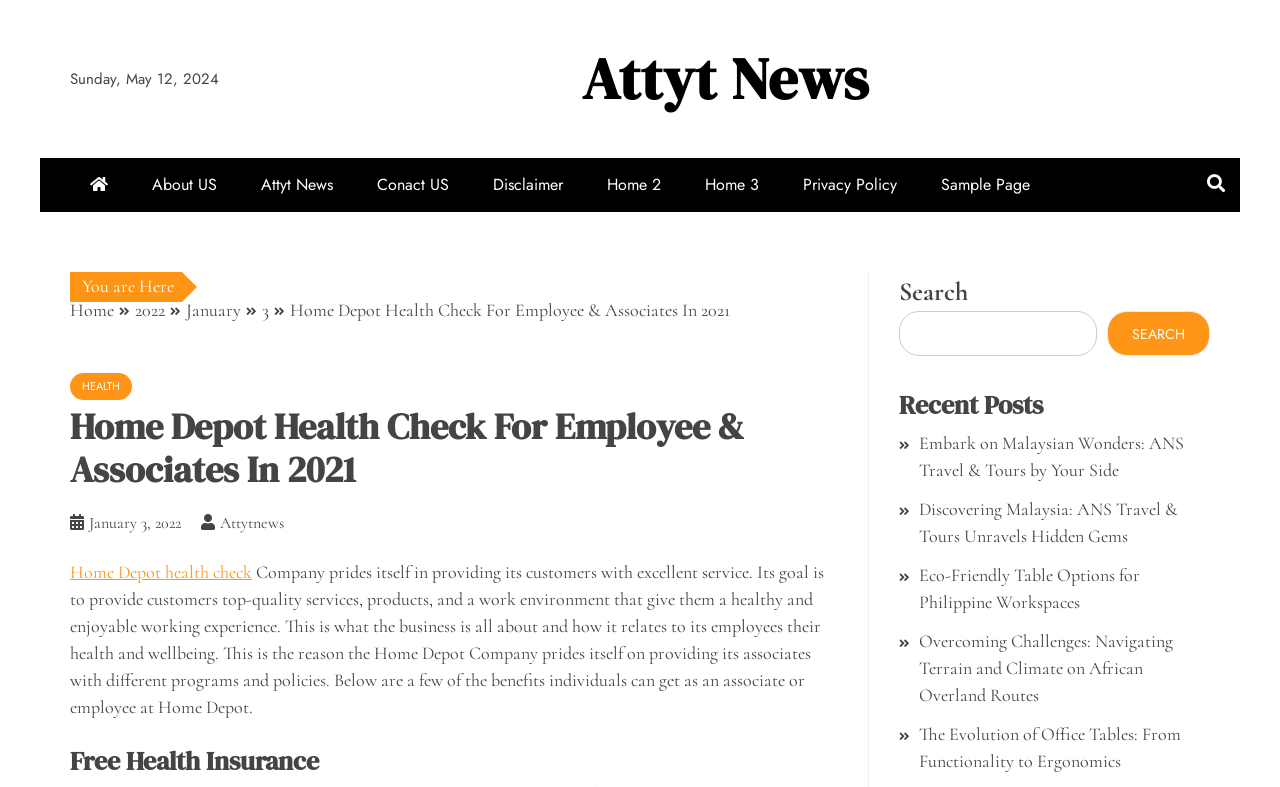Identify the bounding box for the UI element specified in this description: "Home 2". The coordinates must be four float numbers between 0 and 1, formatted as [left, top, right, bottom].

[0.459, 0.201, 0.532, 0.269]